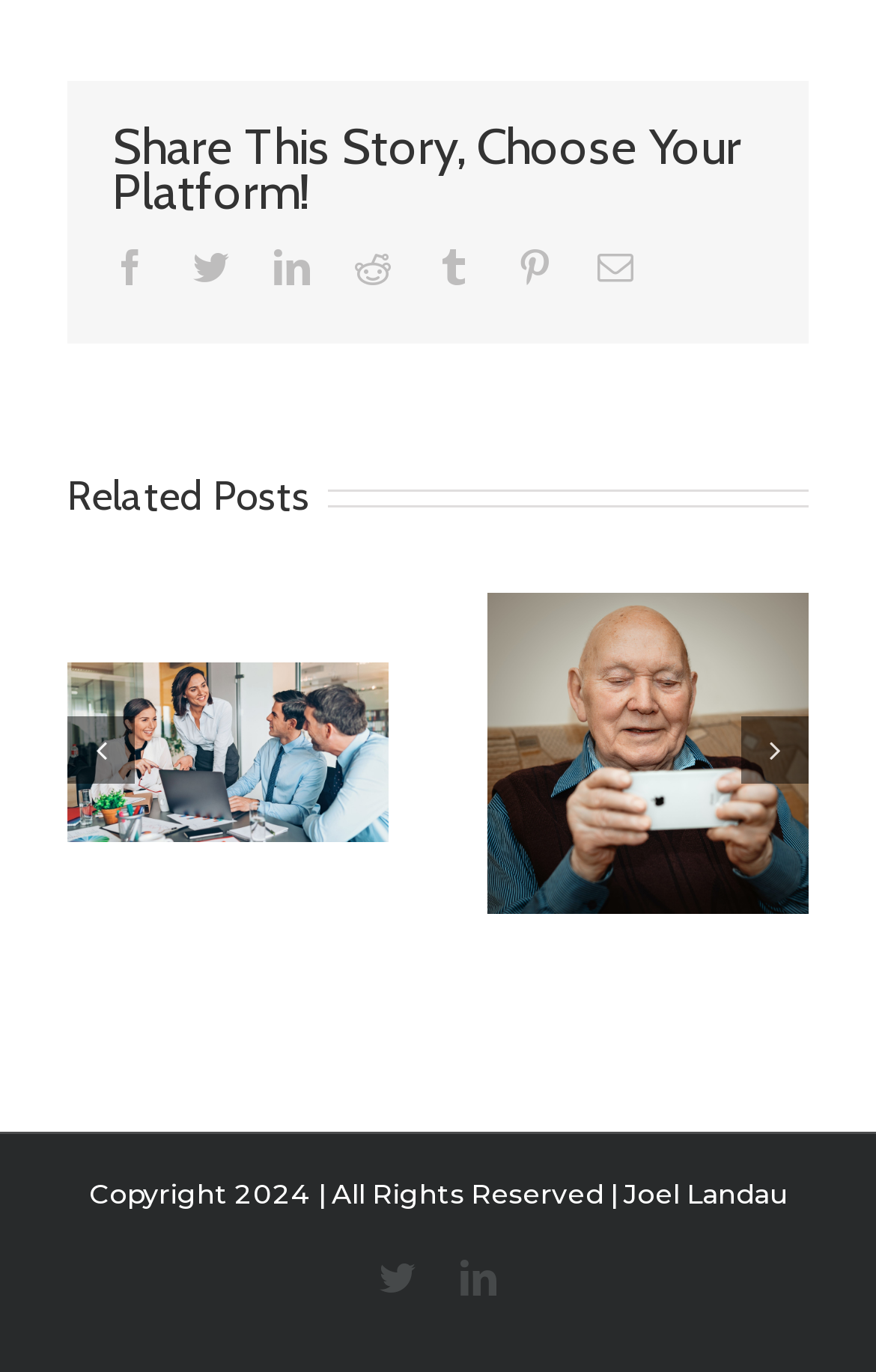Locate the bounding box coordinates of the item that should be clicked to fulfill the instruction: "View related post about how business leaders can help team members find their purpose".

[0.077, 0.528, 0.444, 0.564]